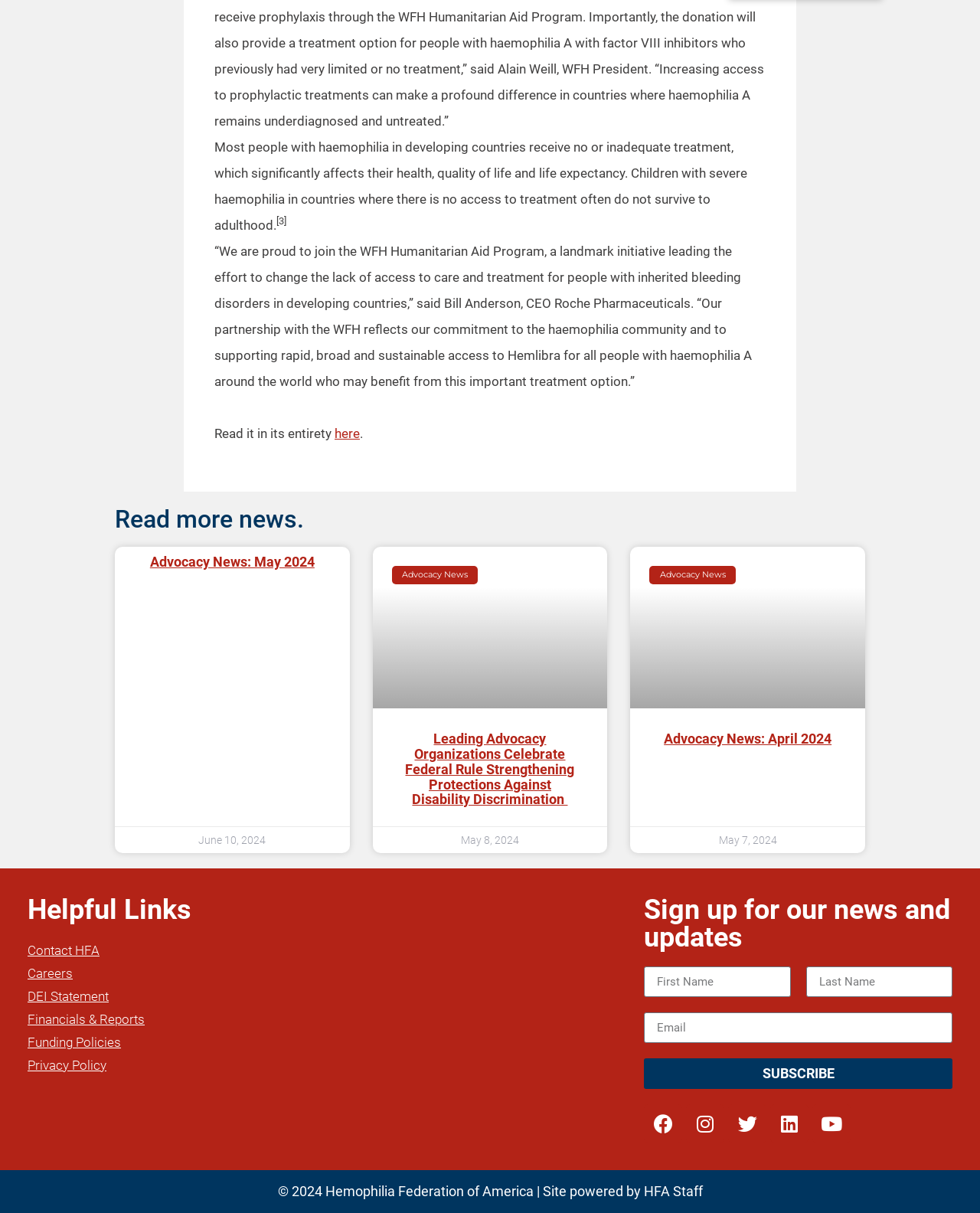Please mark the clickable region by giving the bounding box coordinates needed to complete this instruction: "Follow on Facebook".

[0.657, 0.91, 0.696, 0.942]